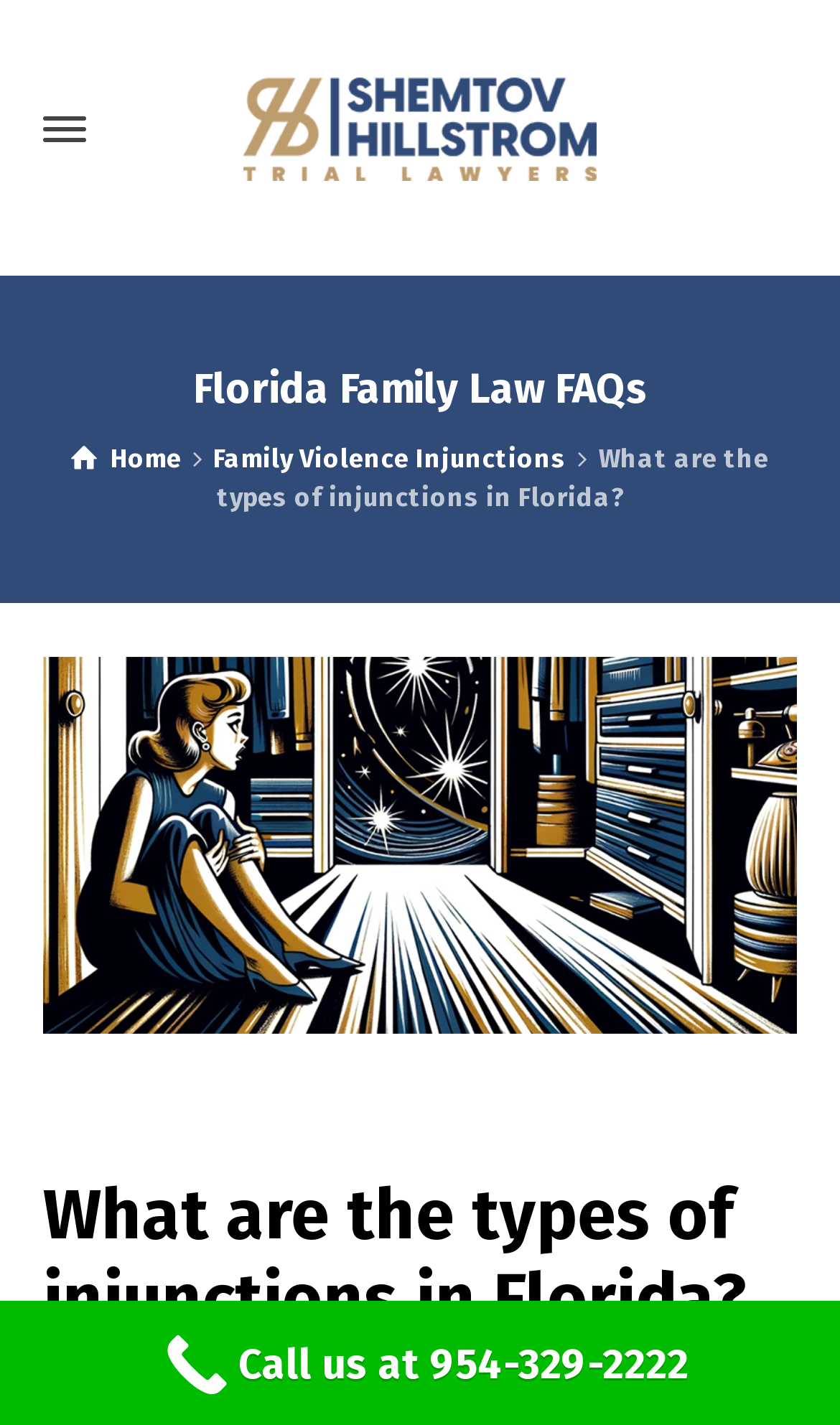How many buttons are there on the webpage?
Please respond to the question with a detailed and well-explained answer.

There are two buttons on the webpage, both labeled 'Close', located at the top-right corner of the webpage.